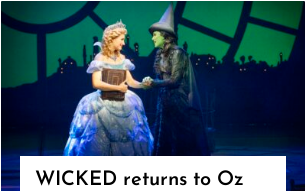Using the details from the image, please elaborate on the following question: What is the theme of the performance?

The caption highlights the themes of friendship, acceptance, and the struggle between good and evil, which are central to the performance of 'WICKED'.